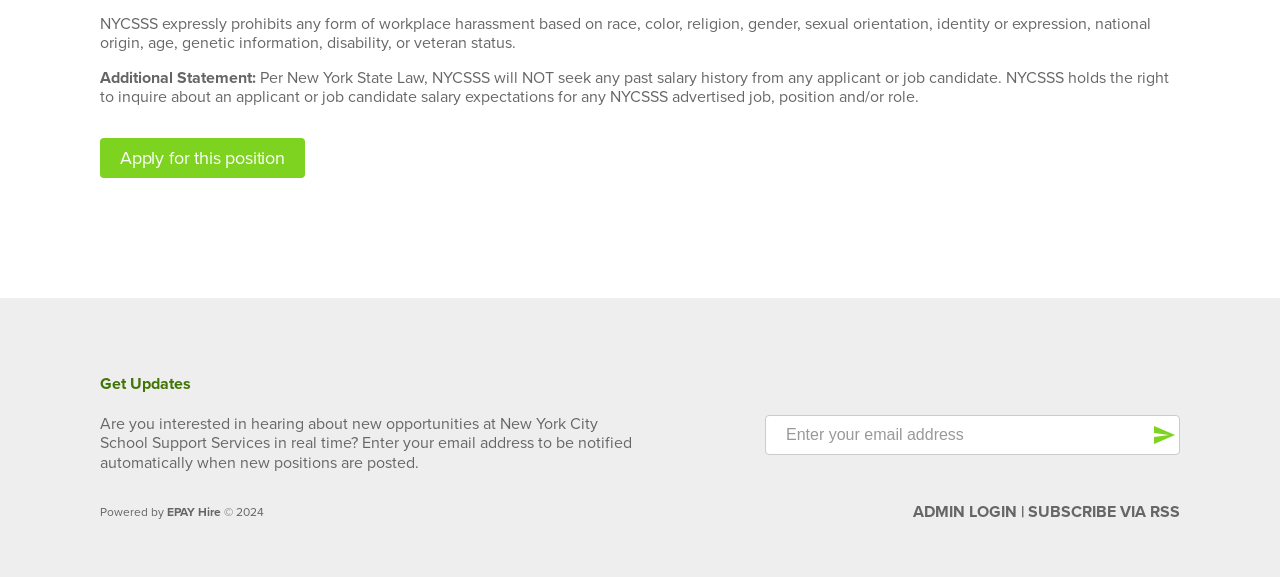Using the provided description Apply for this position, find the bounding box coordinates for the UI element. Provide the coordinates in (top-left x, top-left y, bottom-right x, bottom-right y) format, ensuring all values are between 0 and 1.

[0.078, 0.24, 0.238, 0.309]